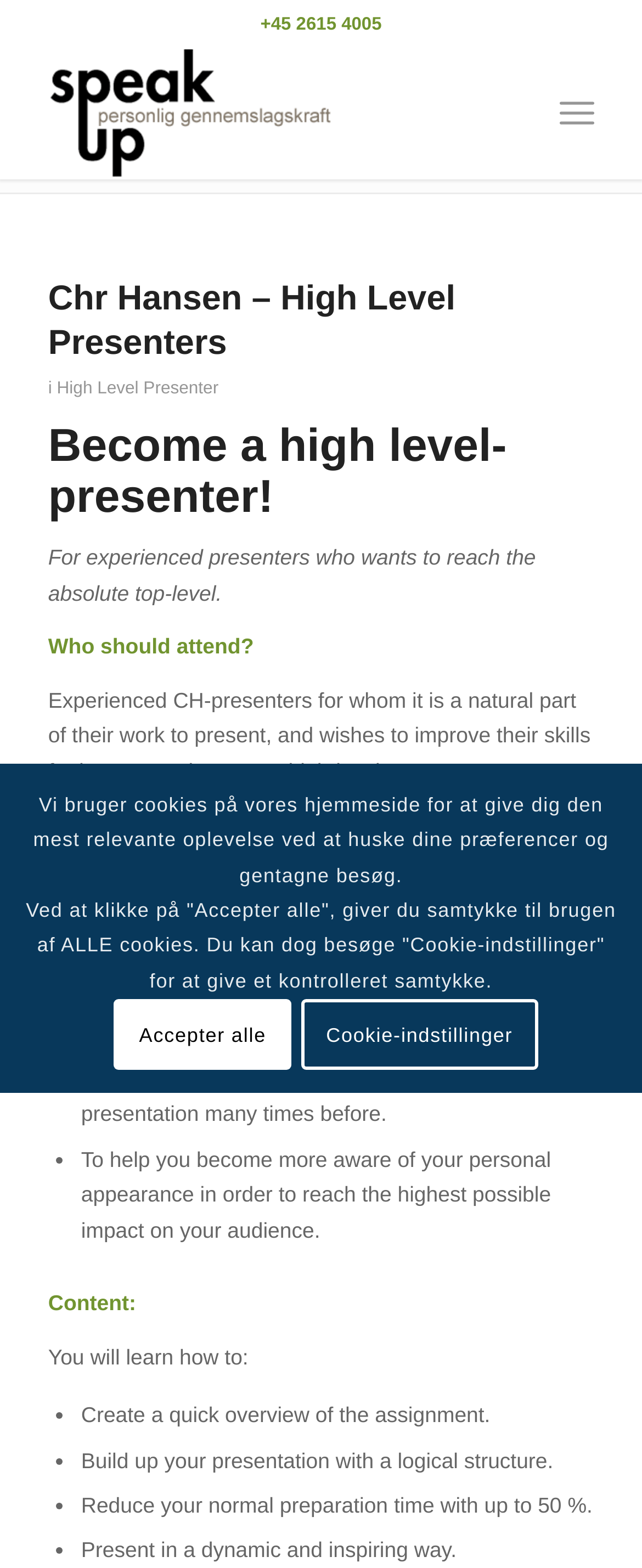Observe the image and answer the following question in detail: What is the phone number on the webpage?

The phone number can be found at the top of the webpage, in a static text element with a bounding box of [0.405, 0.009, 0.595, 0.022].